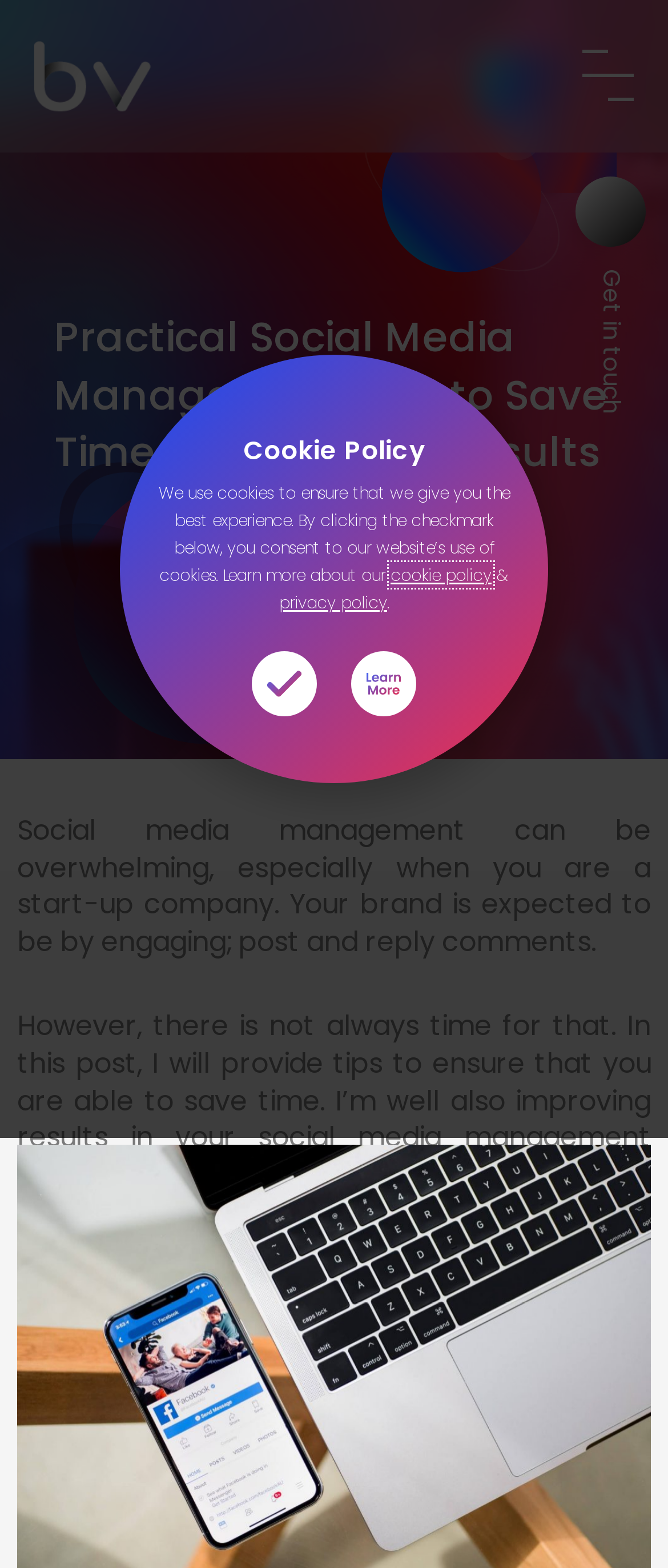What is the author's intention in this post?
Please use the image to provide an in-depth answer to the question.

The author mentions that they will provide tips to ensure that readers are able to save time and improve results in their social media management process. This indicates that the author's intention is to provide helpful tips to the readers.